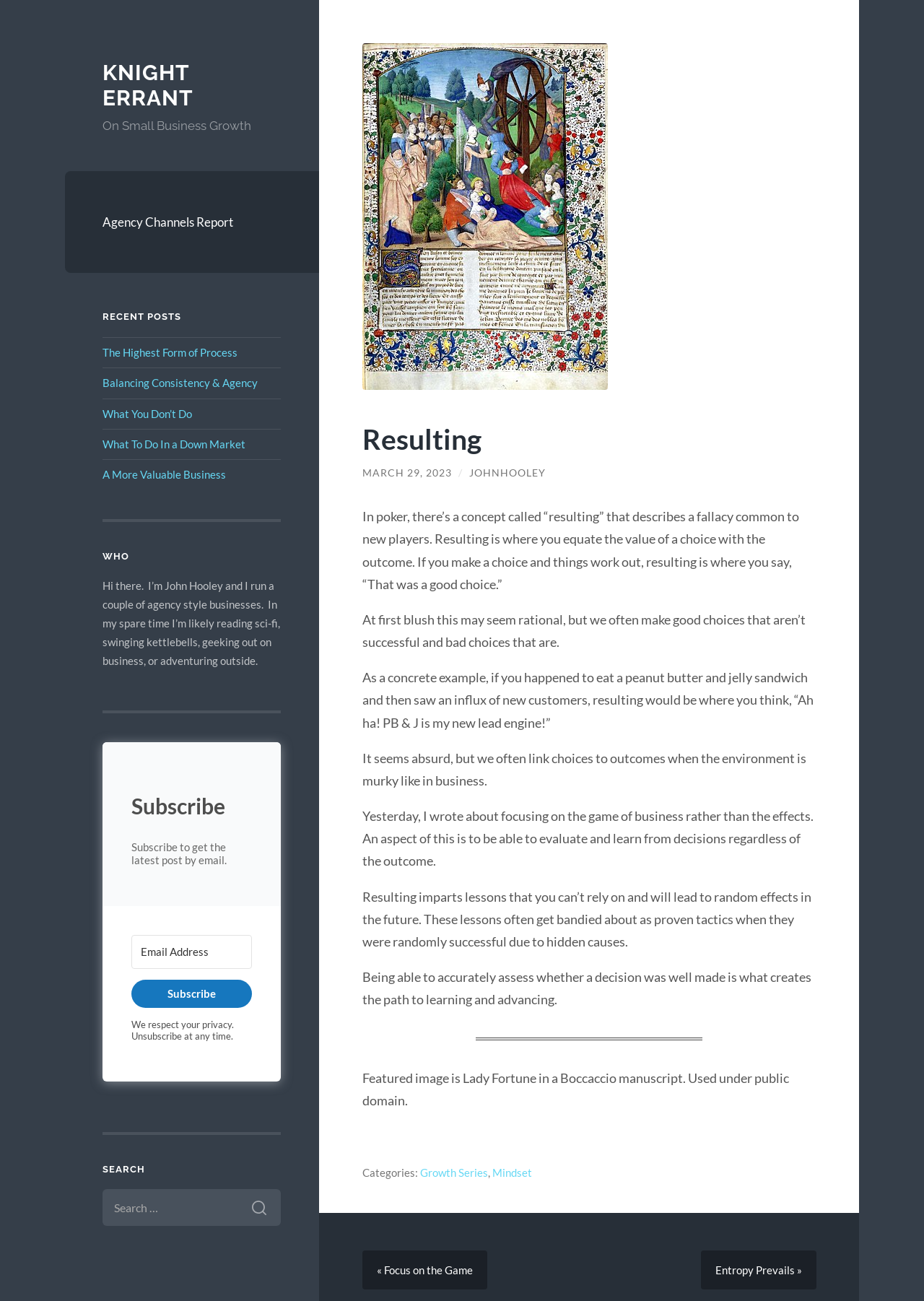Locate the UI element that matches the description Balancing Consistency & Agency in the webpage screenshot. Return the bounding box coordinates in the format (top-left x, top-left y, bottom-right x, bottom-right y), with values ranging from 0 to 1.

[0.111, 0.289, 0.279, 0.299]